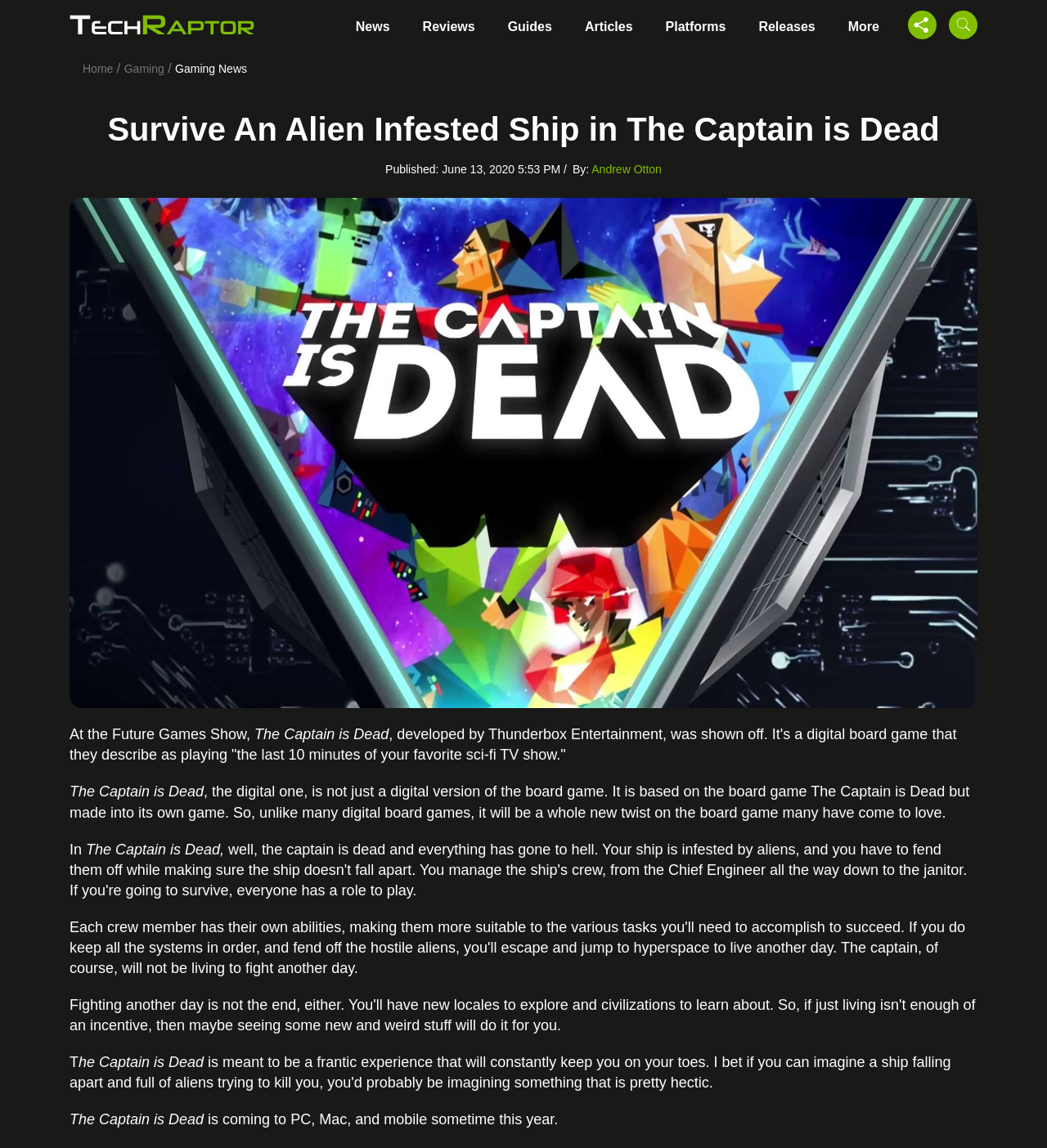Identify the bounding box coordinates of the section to be clicked to complete the task described by the following instruction: "Go to the 'Home' page". The coordinates should be four float numbers between 0 and 1, formatted as [left, top, right, bottom].

[0.079, 0.054, 0.108, 0.066]